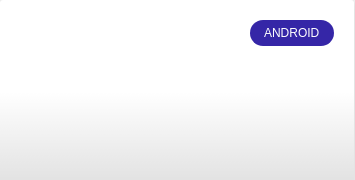Offer a detailed explanation of what is happening in the image.

The image prominently features a graphic element associated with the theme of "ANDROID." It is positioned at the top right corner, with a bold, rounded button displaying the word "ANDROID" in white text against a dark purple background. This design choice emphasizes the focus on Android technology, likely in the context of a discussion about mobile app development frameworks. The overall visual composition suggests a blend of modernity and functionality, aligning with the innovative nature of mobile applications in today's technology landscape.